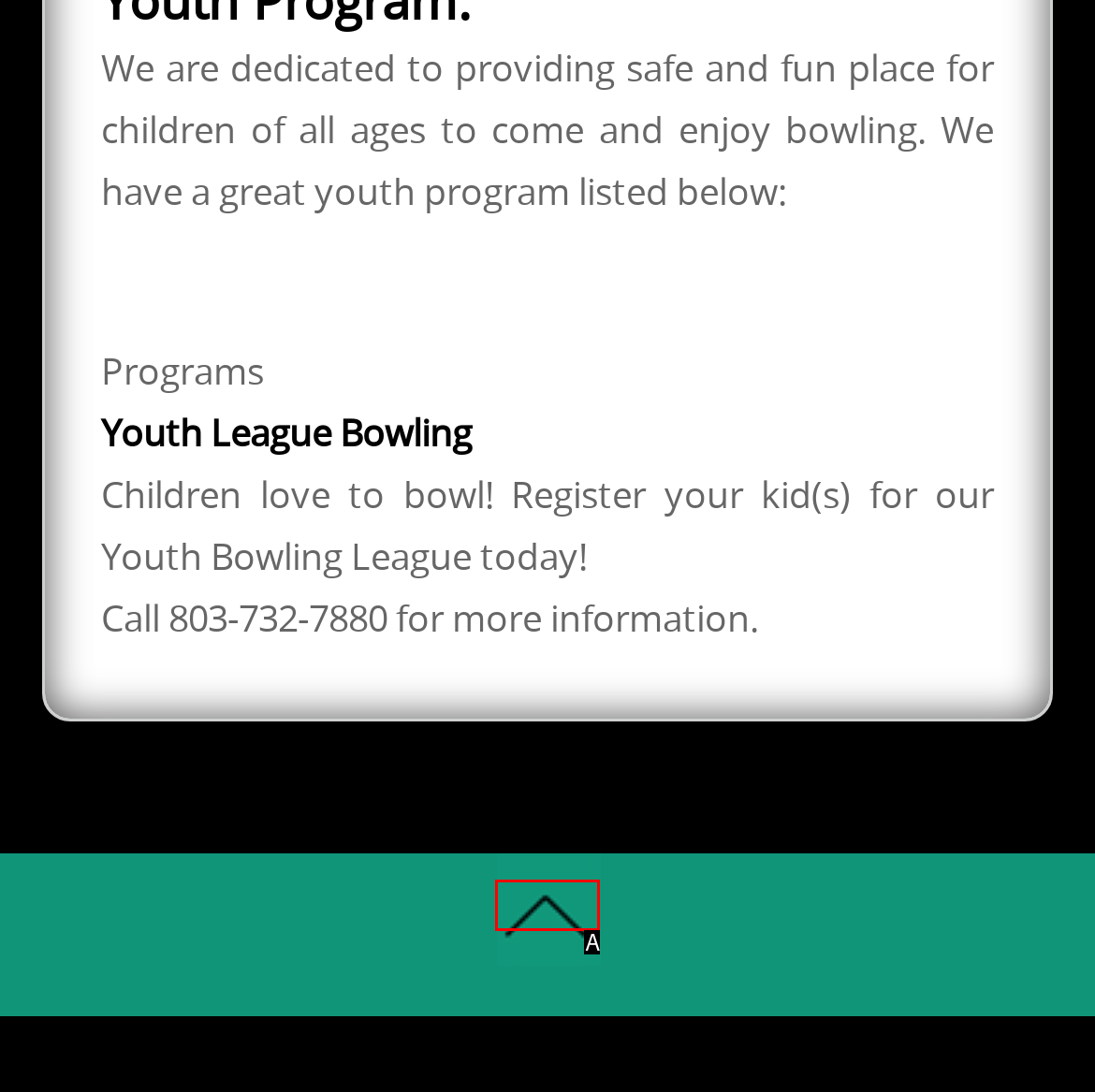Based on the provided element description: alt="Back to TOP", identify the best matching HTML element. Respond with the corresponding letter from the options shown.

A